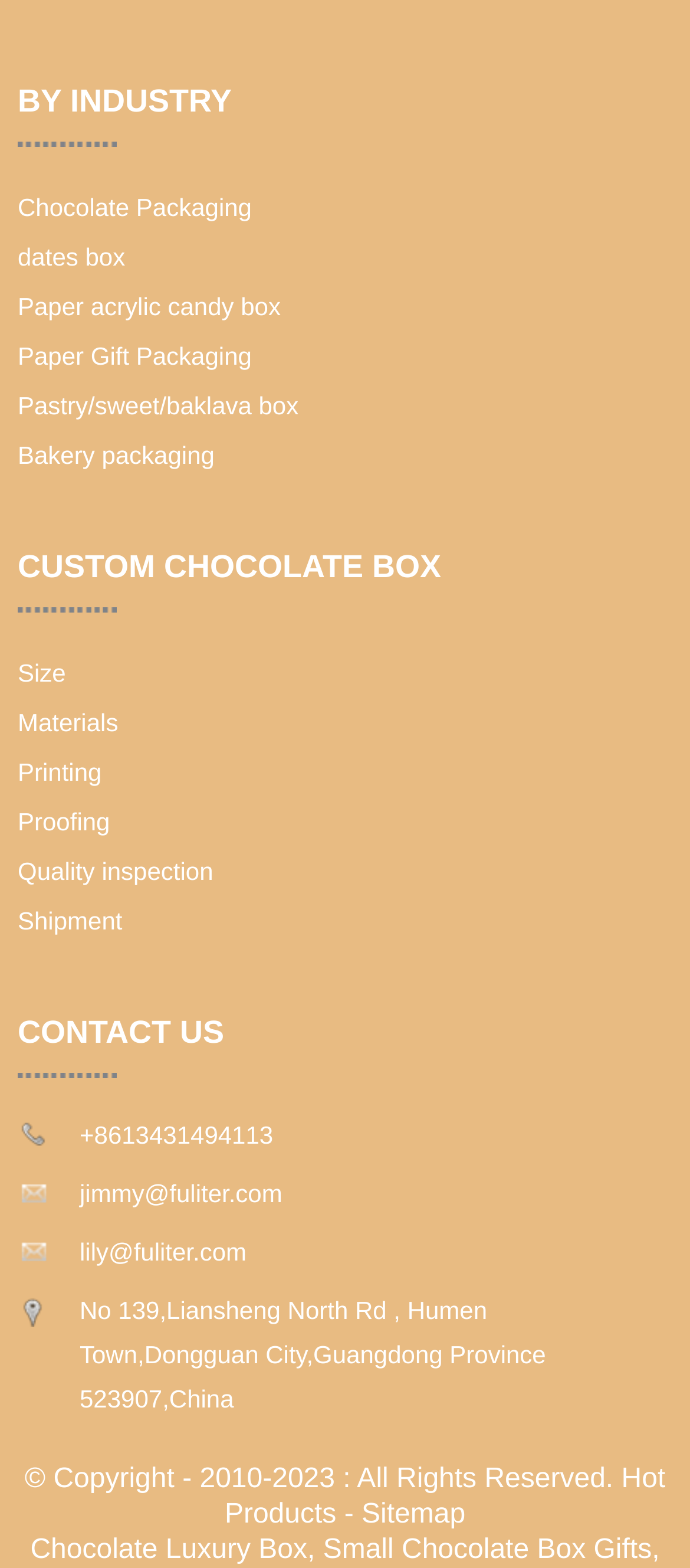Determine the bounding box coordinates of the section I need to click to execute the following instruction: "Learn about Materials for CUSTOM CHOCOLATE BOX". Provide the coordinates as four float numbers between 0 and 1, i.e., [left, top, right, bottom].

[0.026, 0.452, 0.171, 0.47]